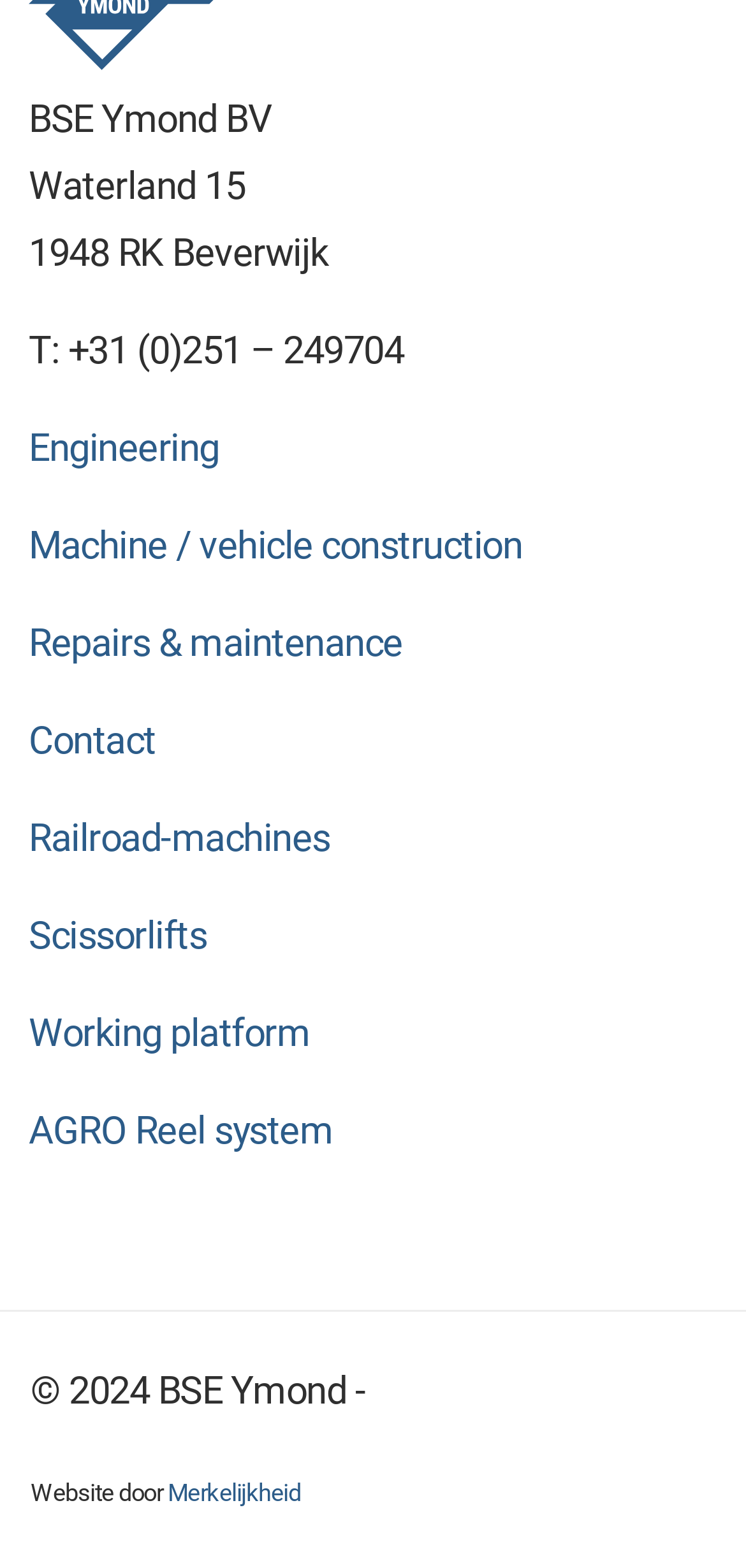Answer briefly with one word or phrase:
Who designed the website?

Merkelijkheid